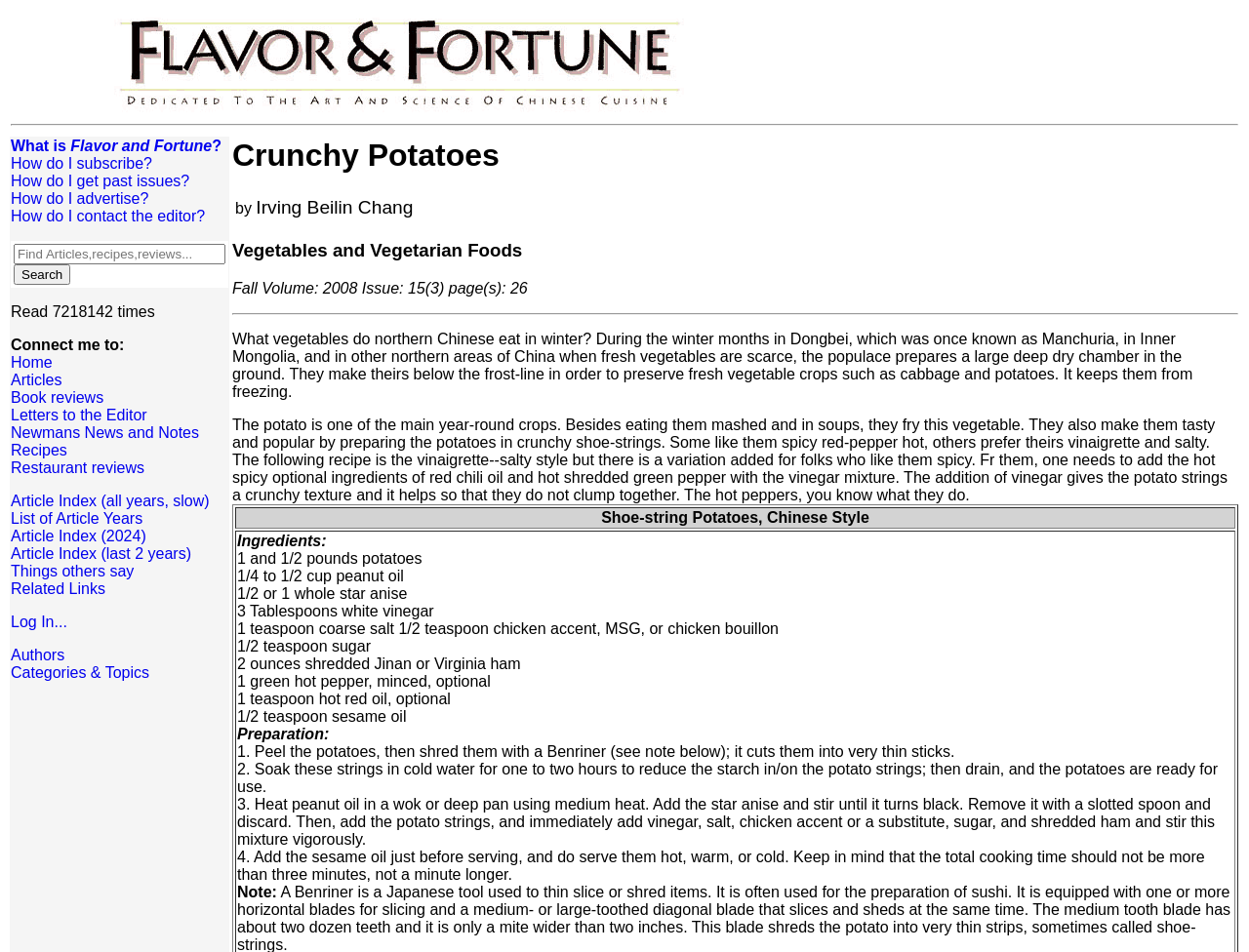Locate the bounding box coordinates of the clickable region necessary to complete the following instruction: "Go to Home". Provide the coordinates in the format of four float numbers between 0 and 1, i.e., [left, top, right, bottom].

[0.009, 0.372, 0.042, 0.389]